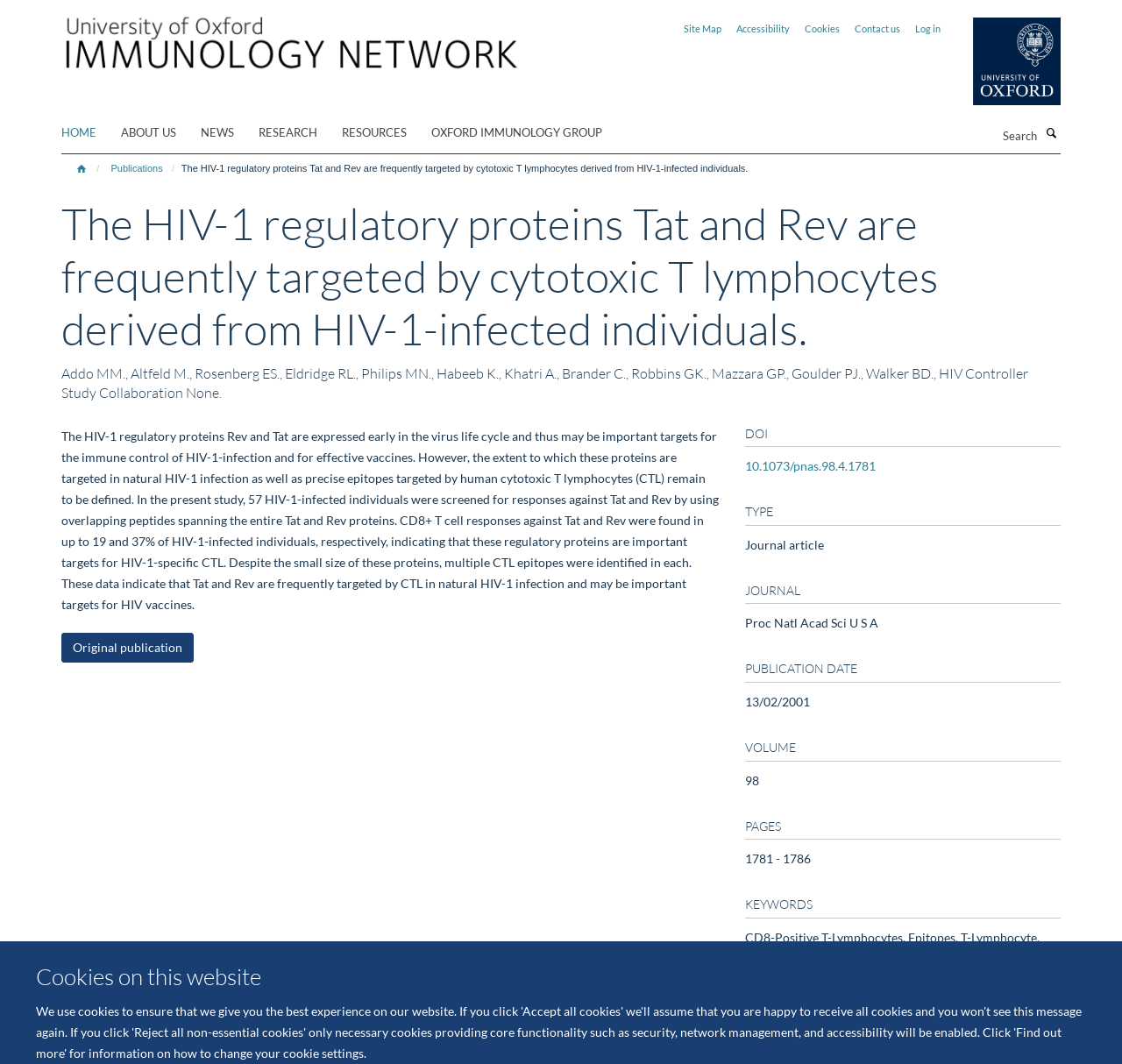Please provide a brief answer to the question using only one word or phrase: 
What is the name of the university?

Oxford University